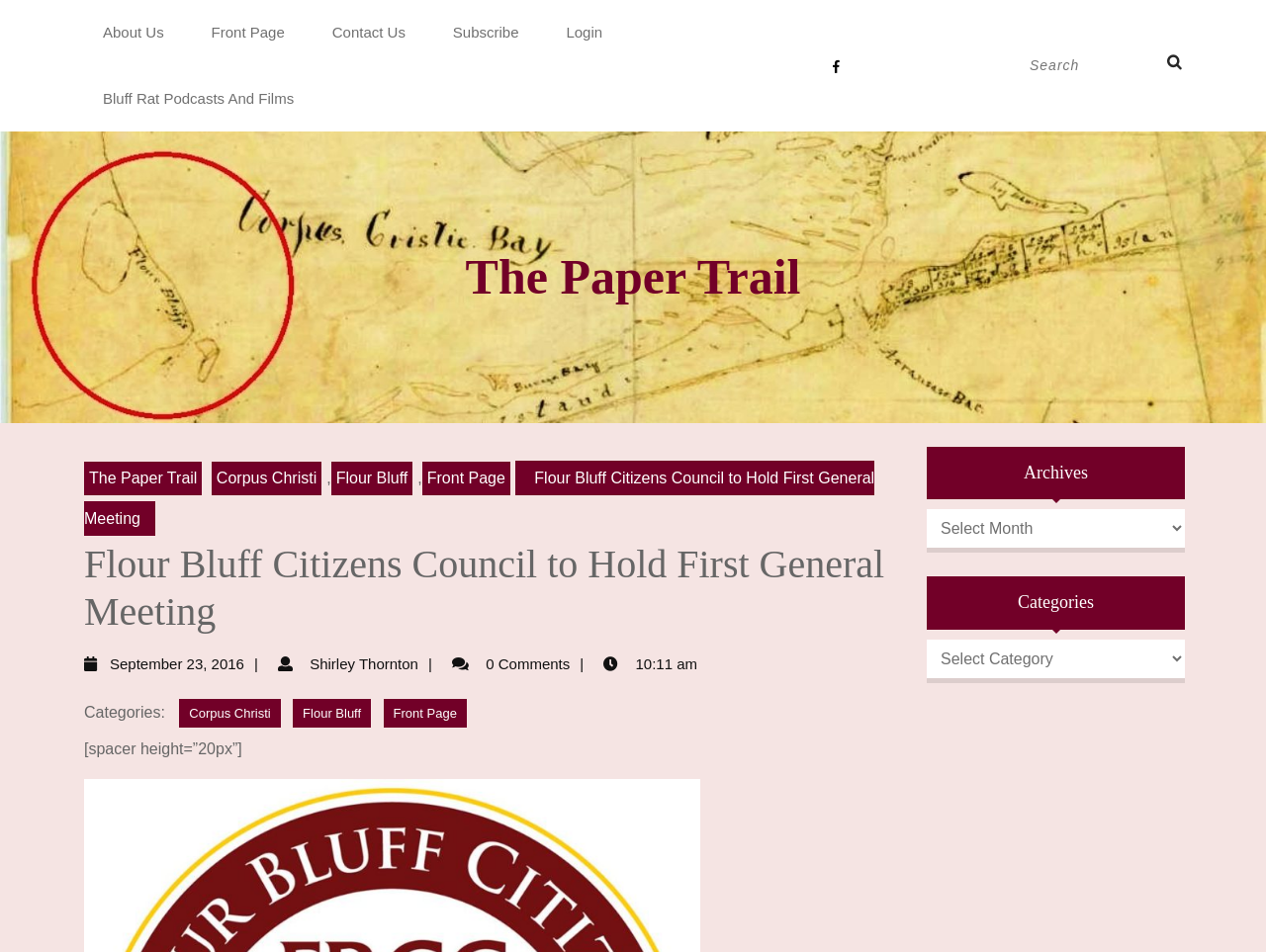Predict the bounding box coordinates of the area that should be clicked to accomplish the following instruction: "Search for something". The bounding box coordinates should consist of four float numbers between 0 and 1, i.e., [left, top, right, bottom].

[0.805, 0.051, 0.845, 0.093]